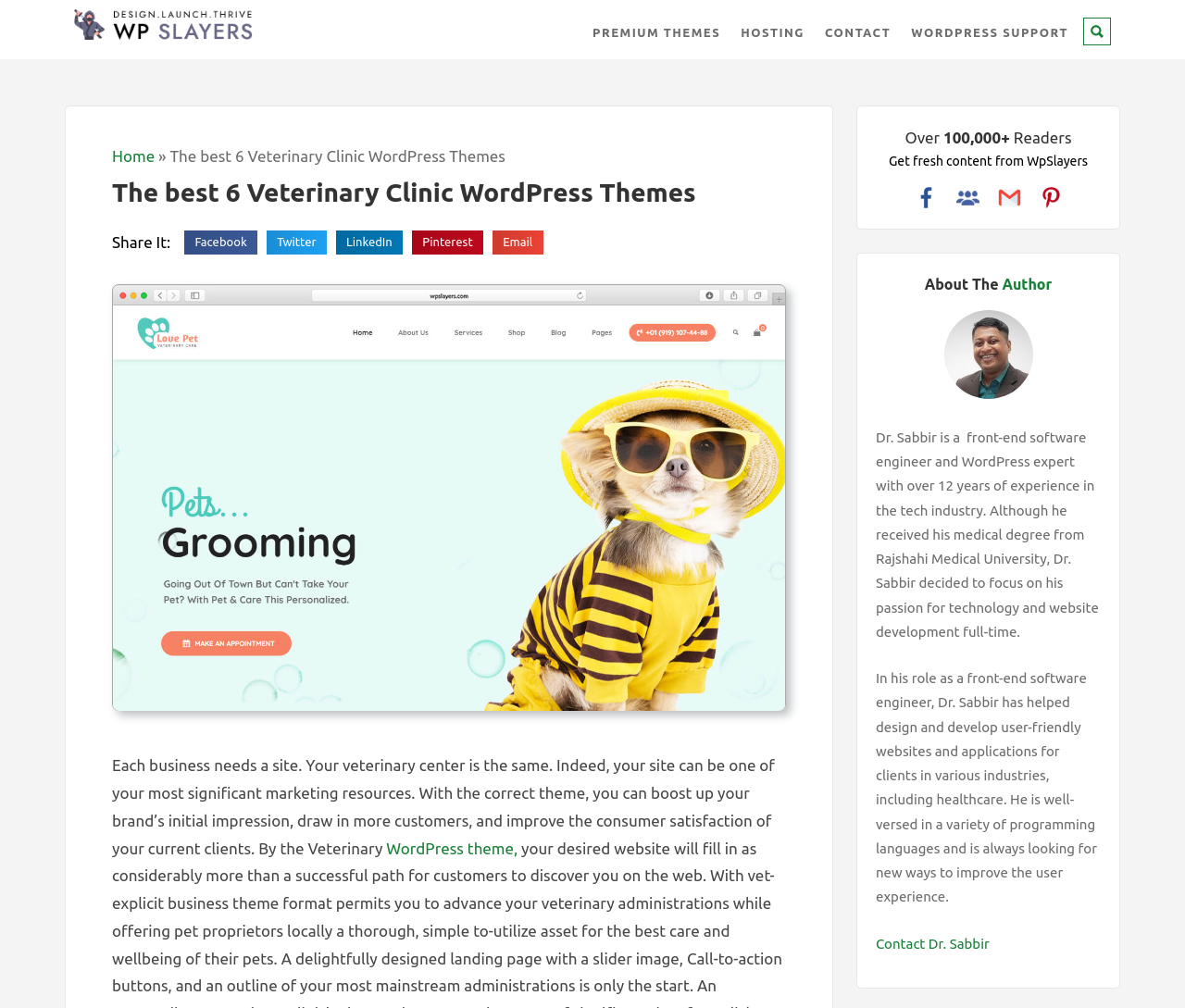Identify the main heading from the webpage and provide its text content.

The best 6 Veterinary Clinic WordPress Themes